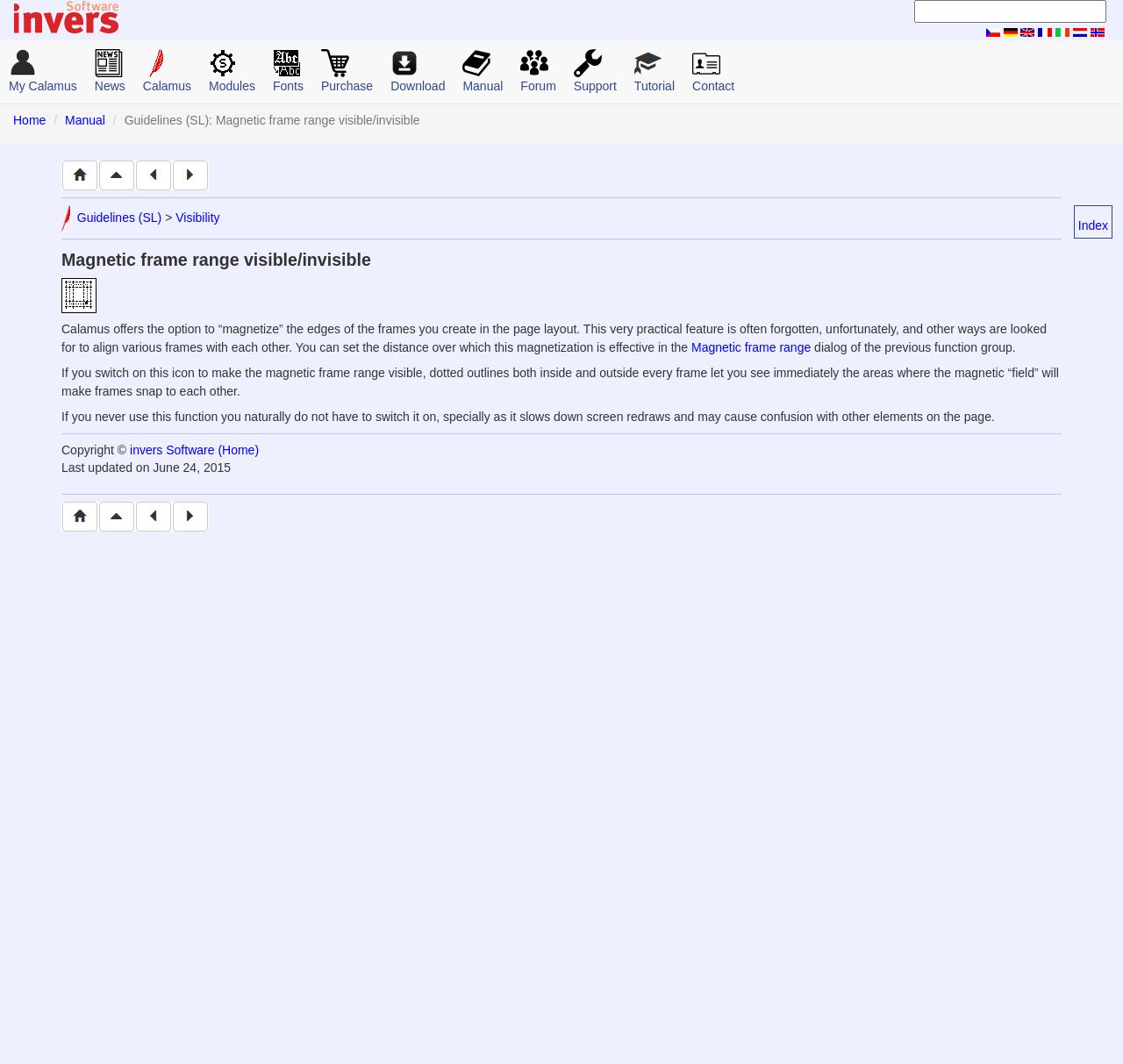What is the last updated date of the webpage?
Examine the image and provide an in-depth answer to the question.

At the bottom of the webpage, there is a notice that states 'Last updated on June 24, 2015'. This indicates that the webpage was last updated on this date.